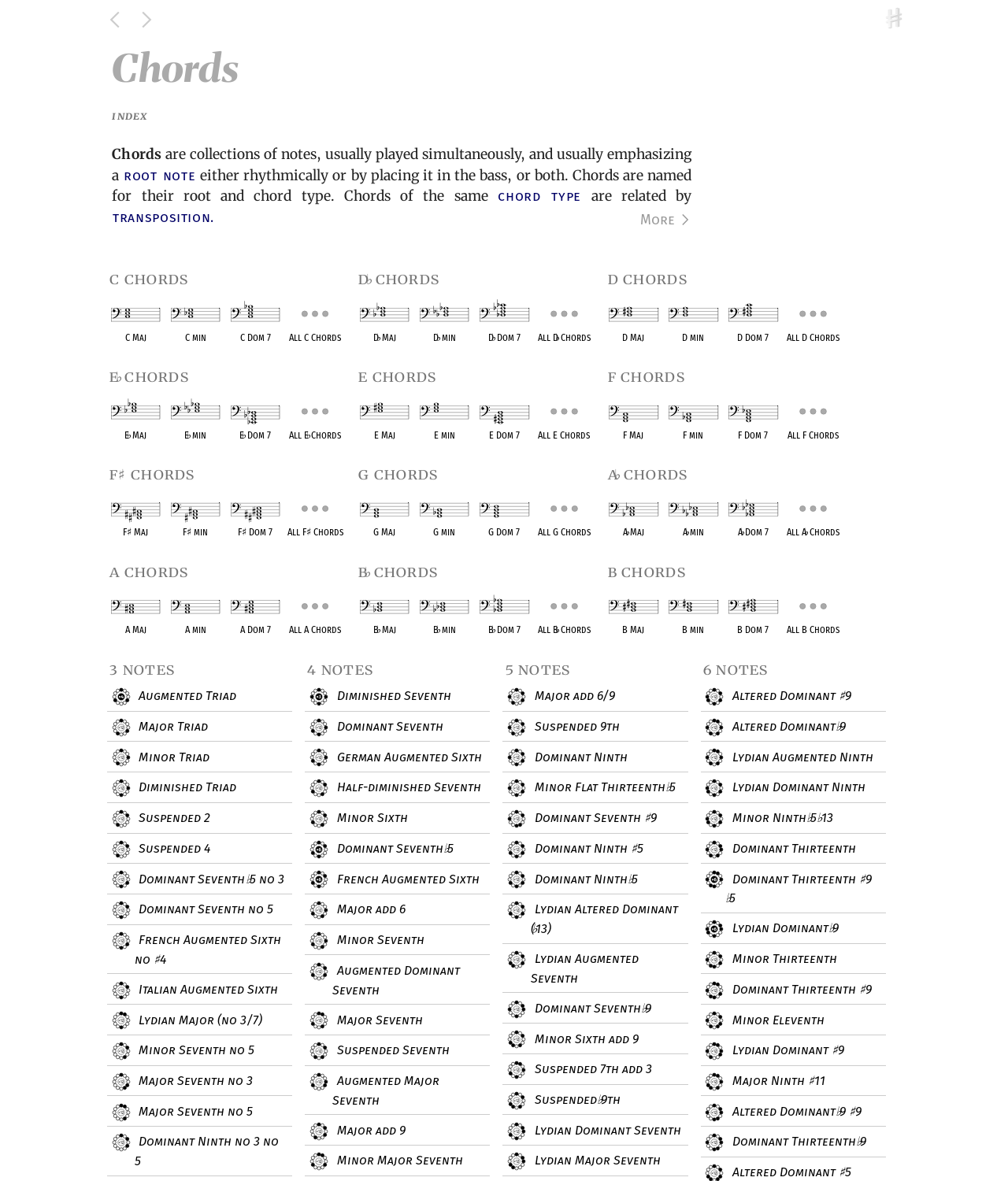Provide your answer in one word or a succinct phrase for the question: 
What is the main topic of this webpage?

Music Theory